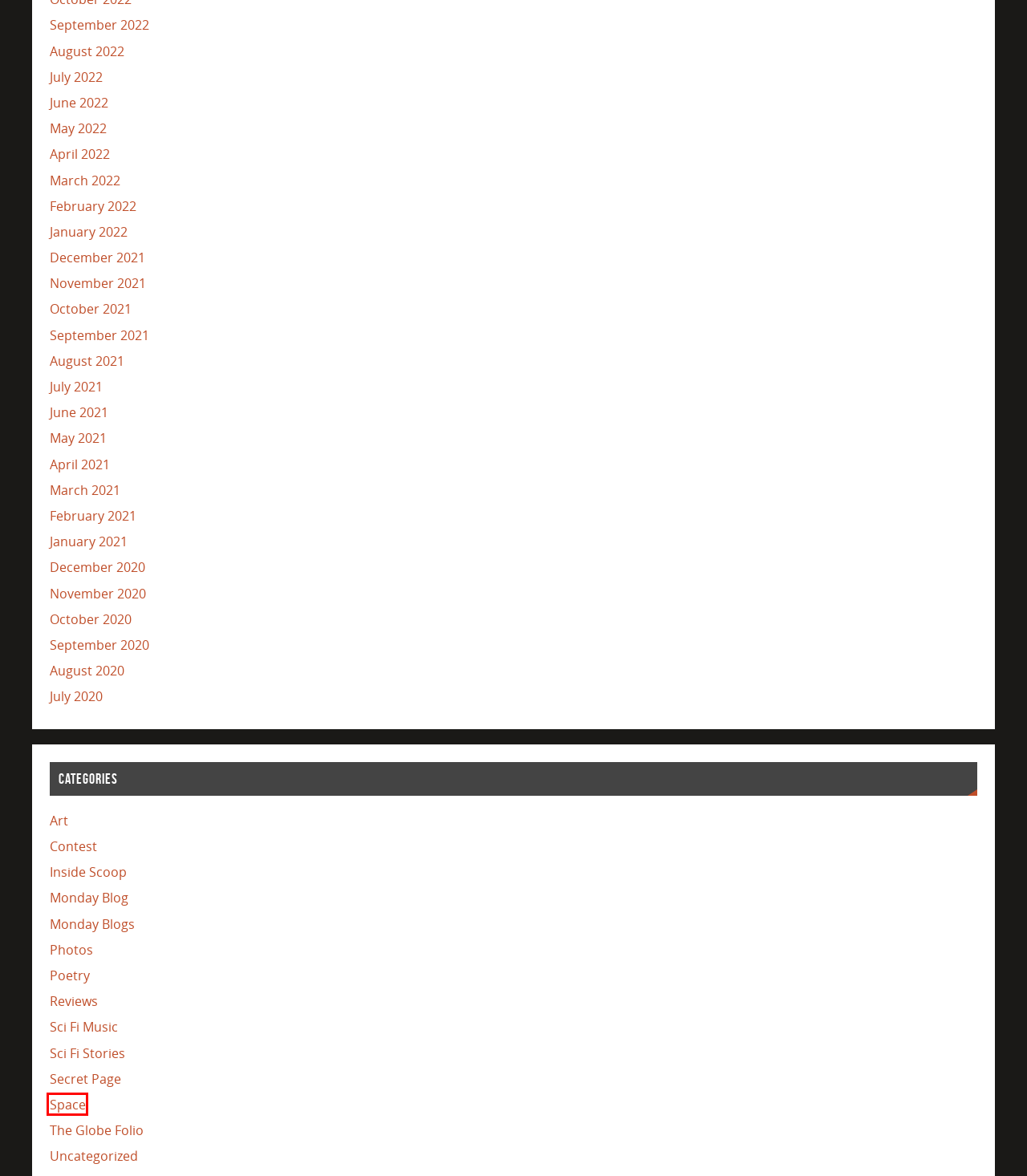Given a screenshot of a webpage with a red bounding box around a UI element, please identify the most appropriate webpage description that matches the new webpage after you click on the element. Here are the candidates:
A. Space Archives – Matthew Cross Writes
B. October 2021 – Matthew Cross Writes
C. March 2021 – Matthew Cross Writes
D. December 2020 – Matthew Cross Writes
E. Reviews Archives – Matthew Cross Writes
F. December 2021 – Matthew Cross Writes
G. Uncategorized Archives – Matthew Cross Writes
H. January 2021 – Matthew Cross Writes

A